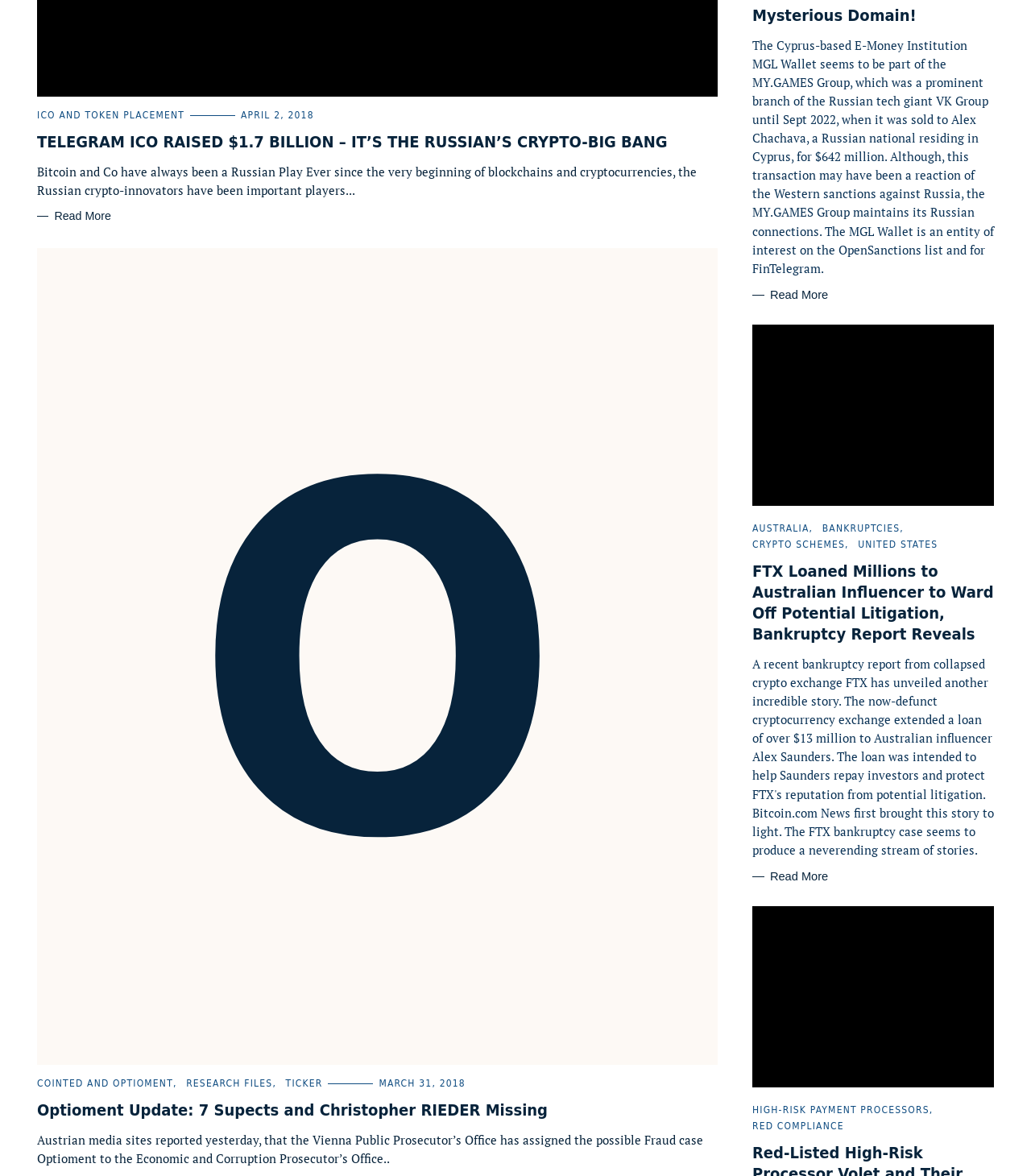Please provide the bounding box coordinates for the element that needs to be clicked to perform the instruction: "Read more about Optioment Update: 7 Supects and Christopher RIEDER Missing". The coordinates must consist of four float numbers between 0 and 1, formatted as [left, top, right, bottom].

[0.73, 0.245, 0.964, 0.257]